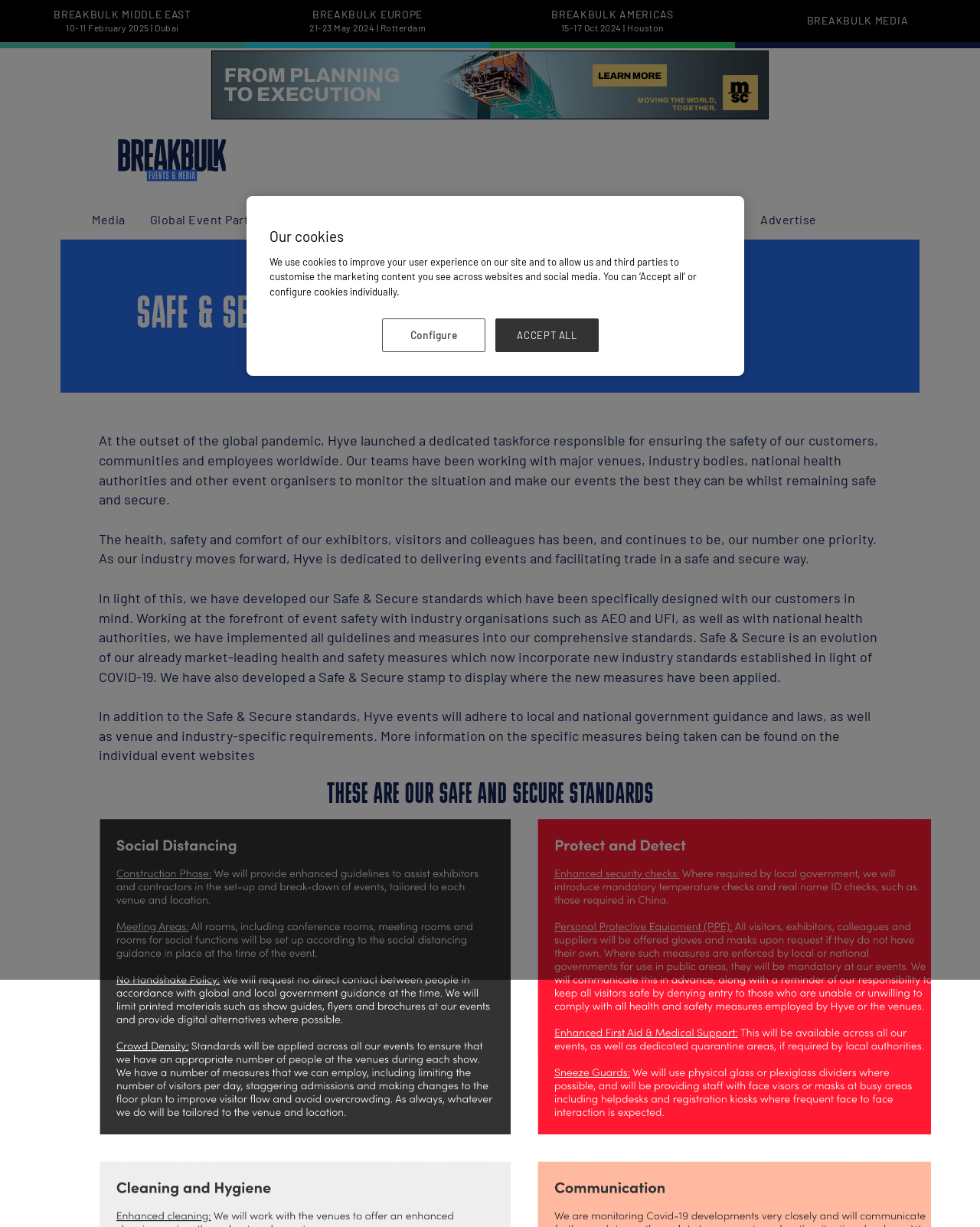How many links are there in the webpage? Analyze the screenshot and reply with just one word or a short phrase.

9